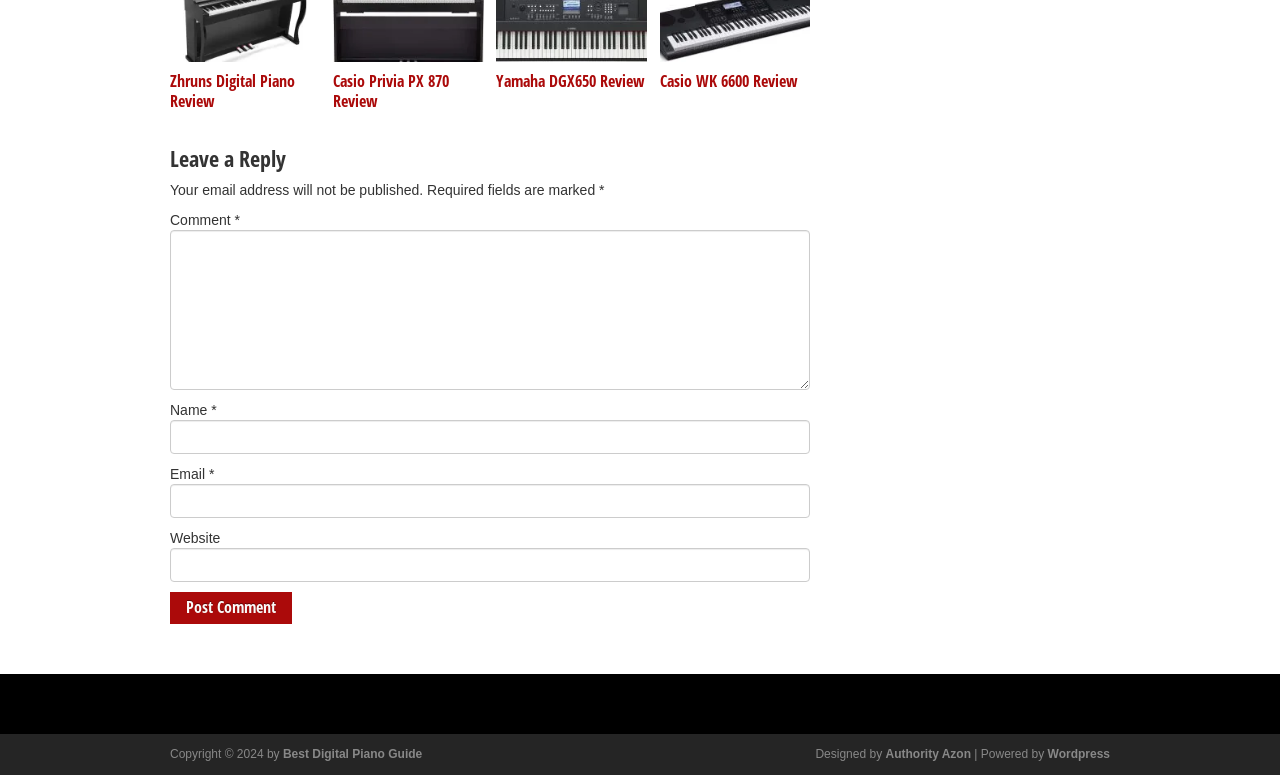Please locate the bounding box coordinates of the element's region that needs to be clicked to follow the instruction: "Click on the ZHRUNS Digital Piano link". The bounding box coordinates should be provided as four float numbers between 0 and 1, i.e., [left, top, right, bottom].

[0.133, 0.063, 0.25, 0.084]